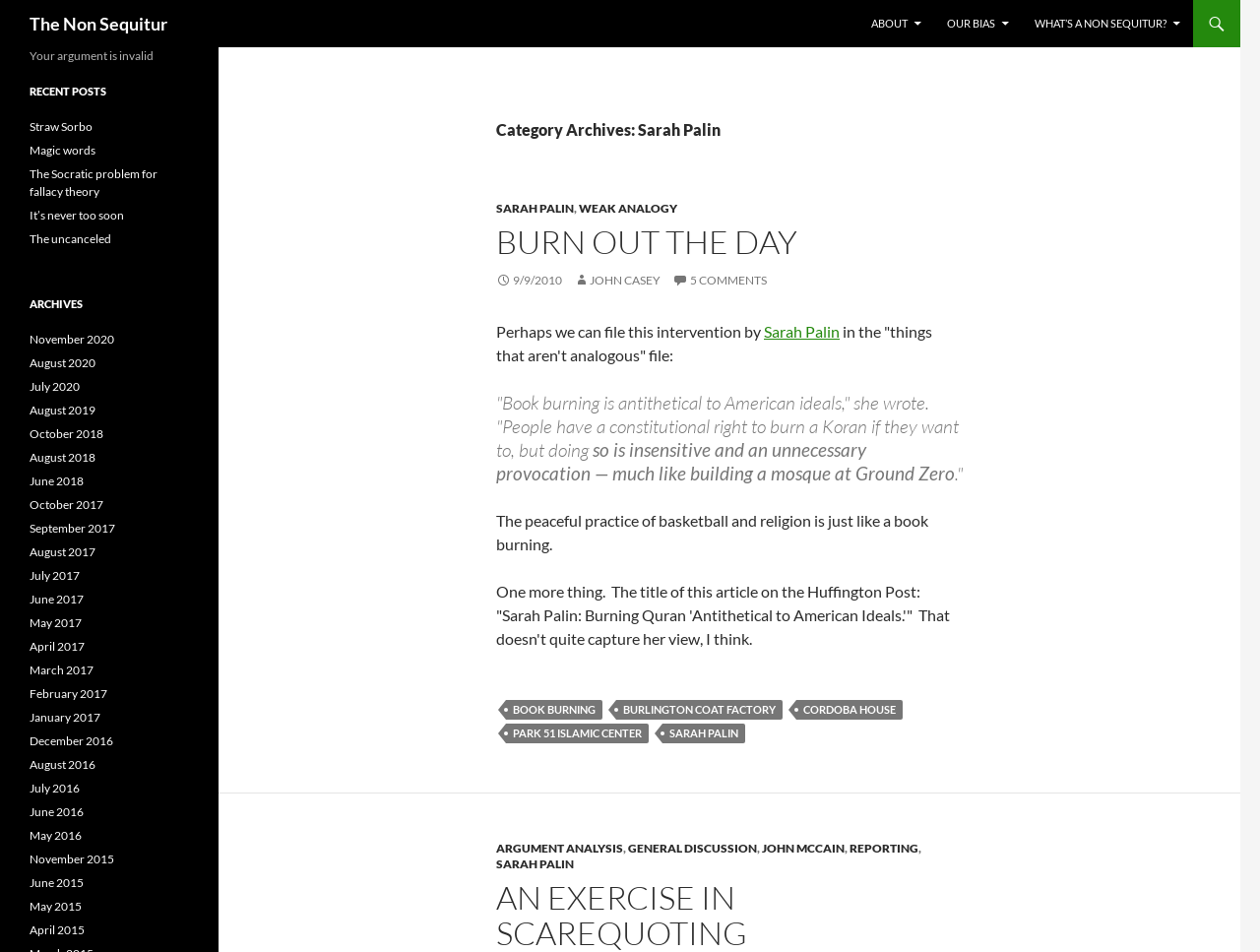Please identify the bounding box coordinates of the area that needs to be clicked to follow this instruction: "Click on the 'SARAH PALIN' link".

[0.526, 0.76, 0.591, 0.781]